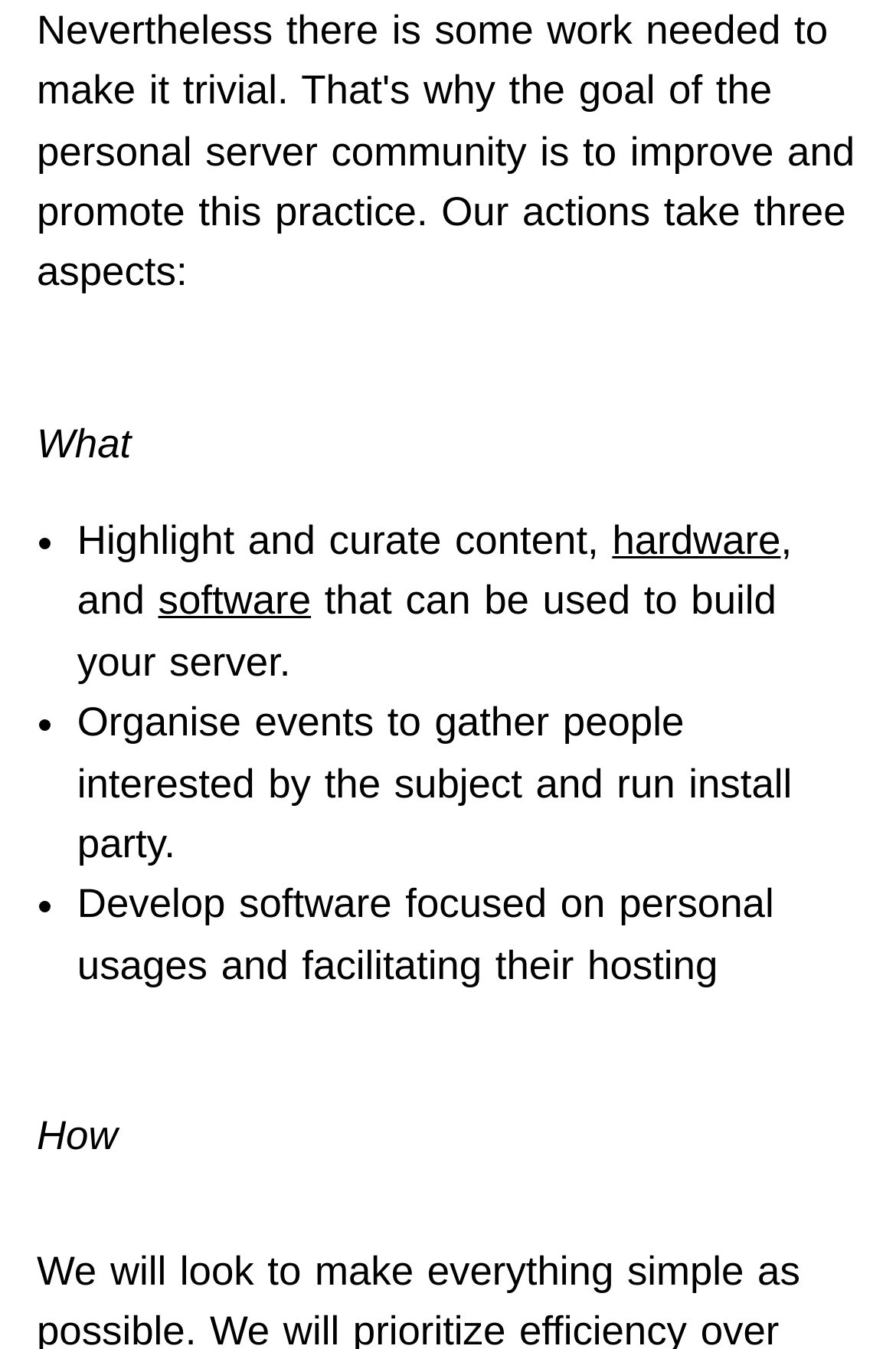What is the purpose of organizing events?
Using the image, answer in one word or phrase.

to gather people interested by the subject